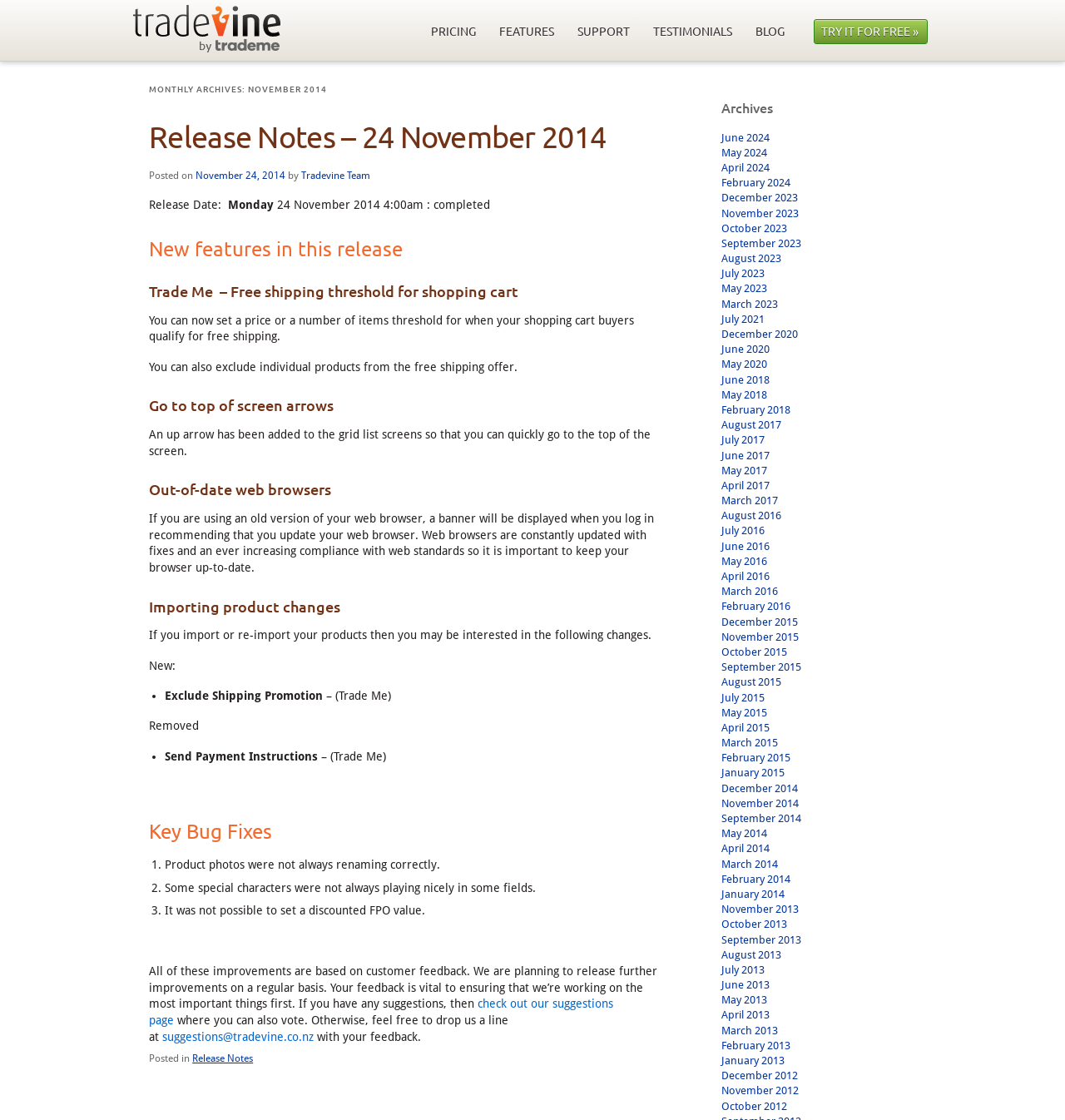Please determine the bounding box coordinates of the section I need to click to accomplish this instruction: "Read release notes".

[0.14, 0.105, 0.569, 0.137]